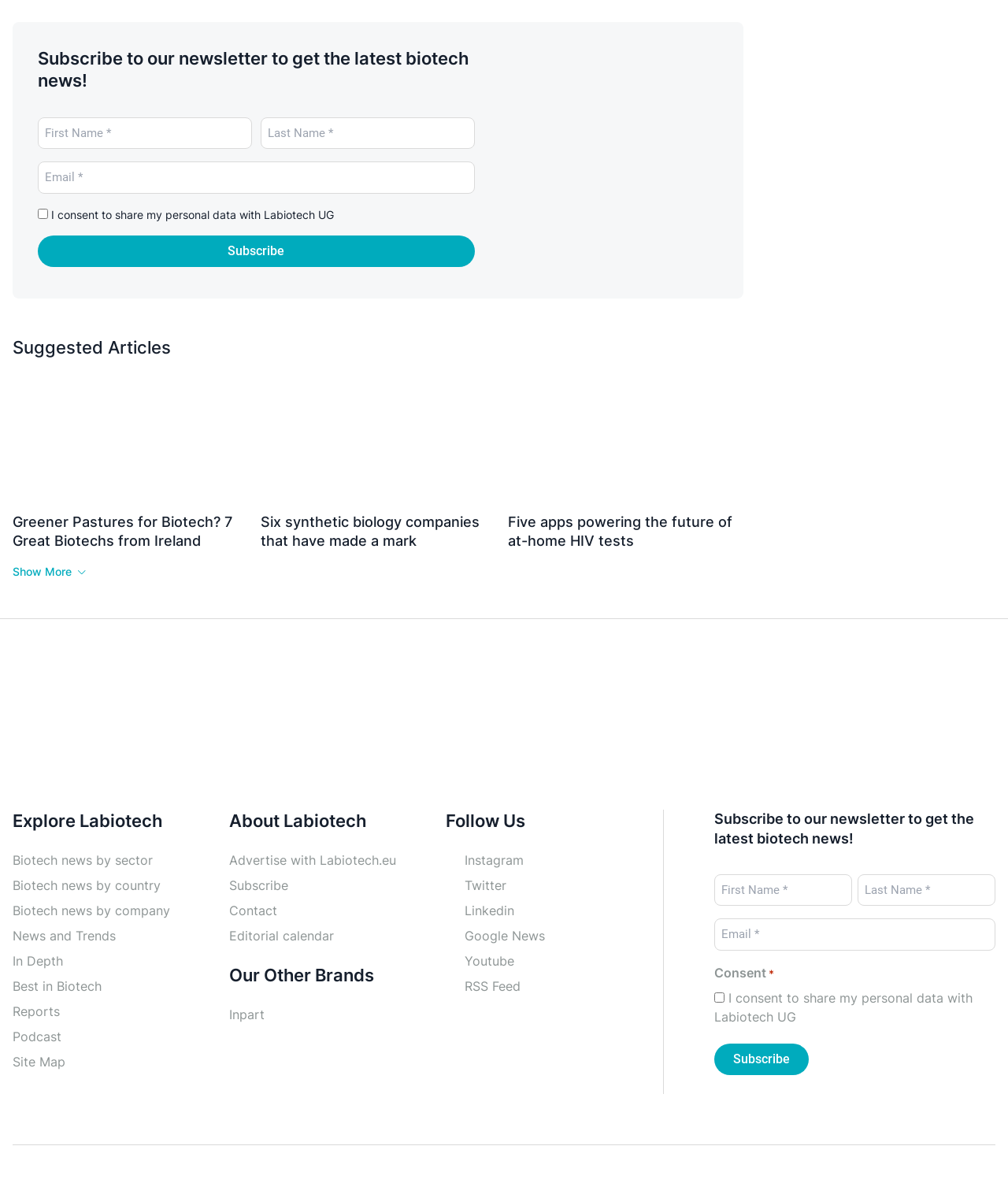What is the purpose of the newsletter subscription?
Based on the image content, provide your answer in one word or a short phrase.

Get latest biotech news